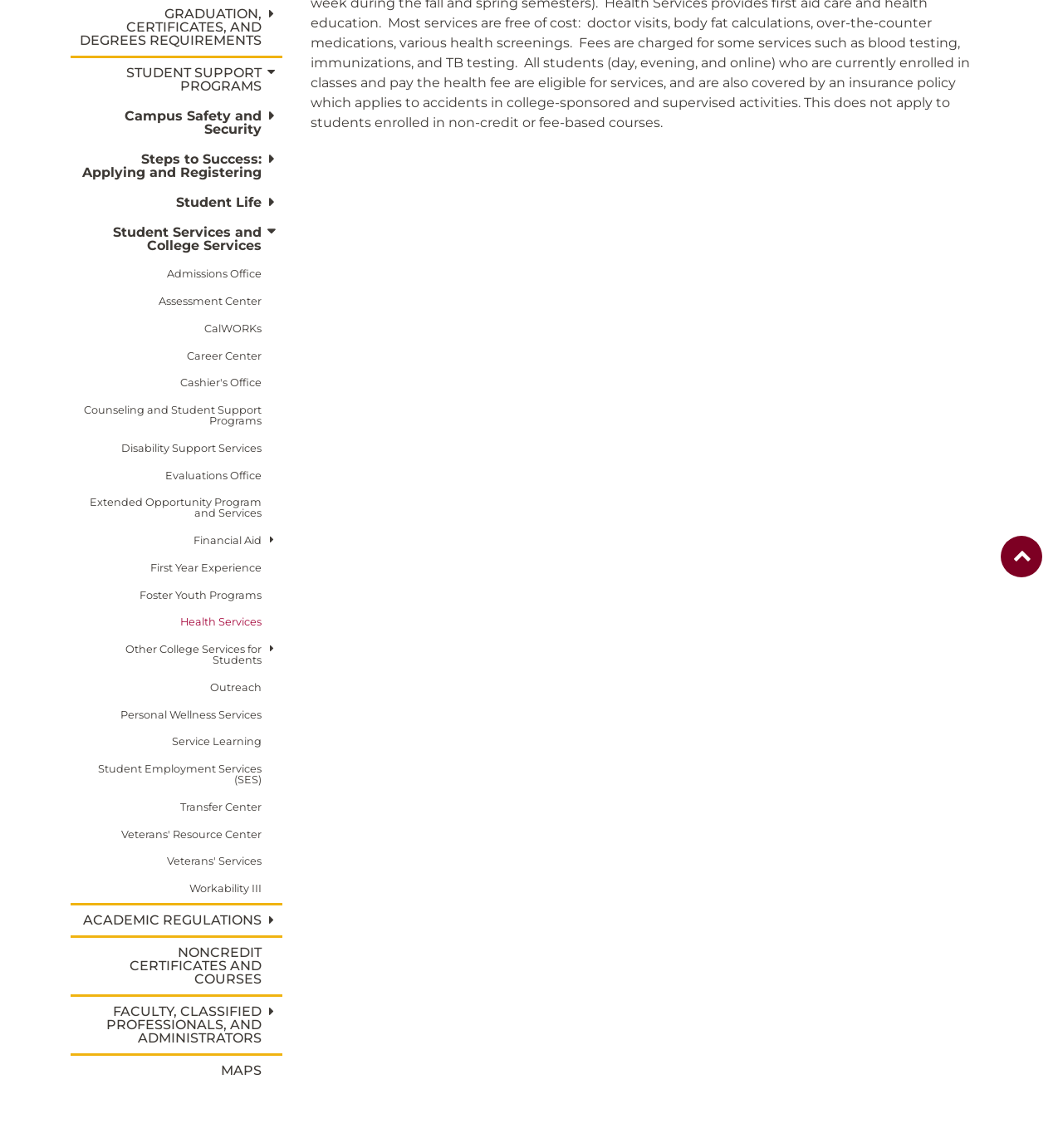Extract the bounding box coordinates of the UI element described by: "Student Services and College Services". The coordinates should include four float numbers ranging from 0 to 1, e.g., [left, top, right, bottom].

[0.066, 0.19, 0.266, 0.227]